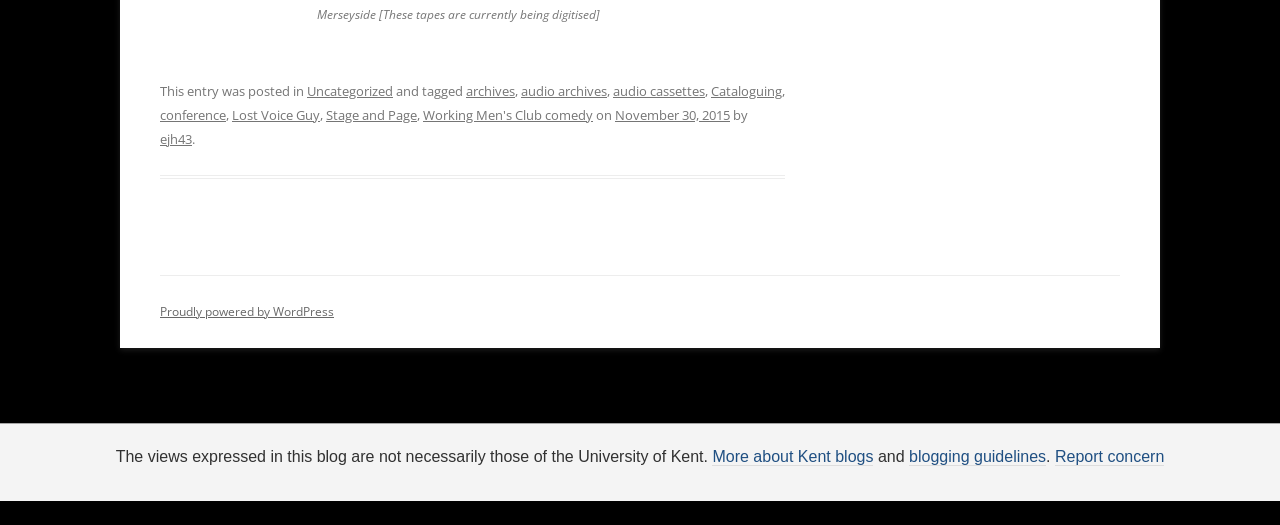Locate the bounding box coordinates of the clickable region necessary to complete the following instruction: "Report a concern". Provide the coordinates in the format of four float numbers between 0 and 1, i.e., [left, top, right, bottom].

[0.824, 0.854, 0.91, 0.887]